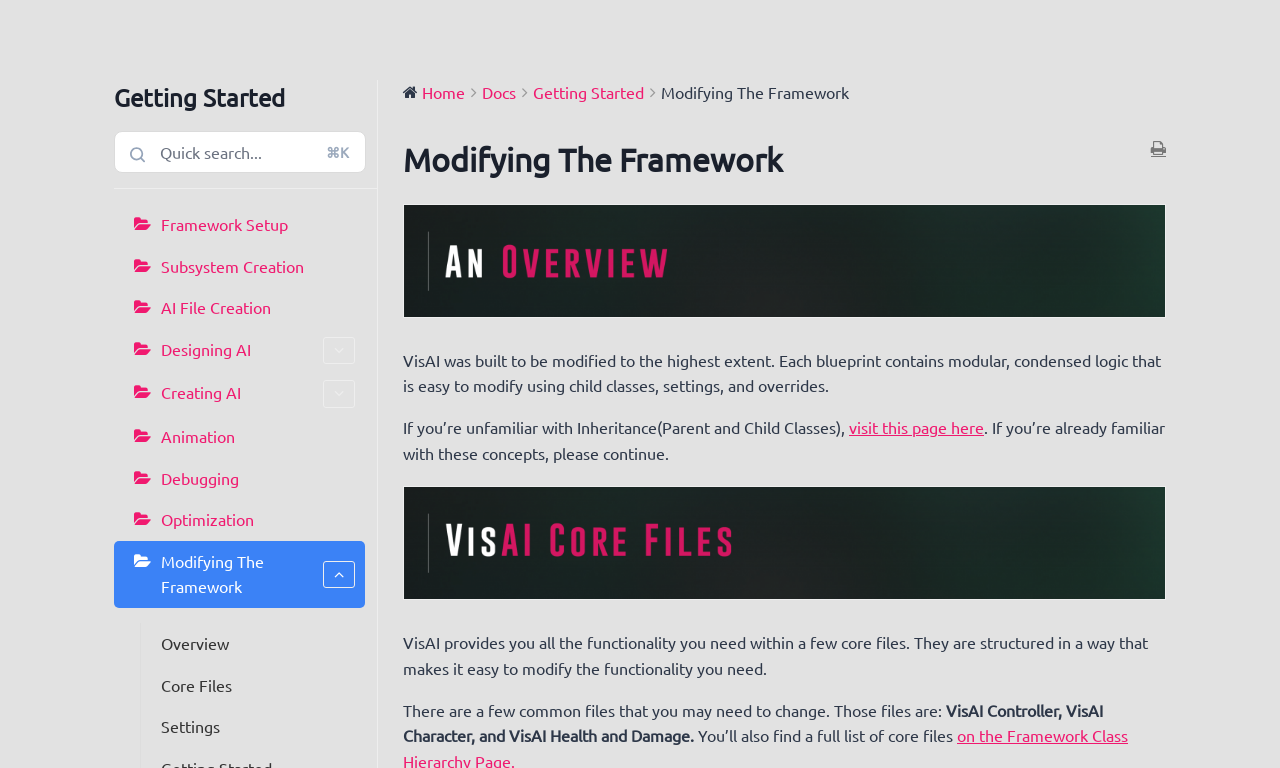Answer the question using only one word or a concise phrase: What is the benefit of using modular logic in VisAI?

Easy modification